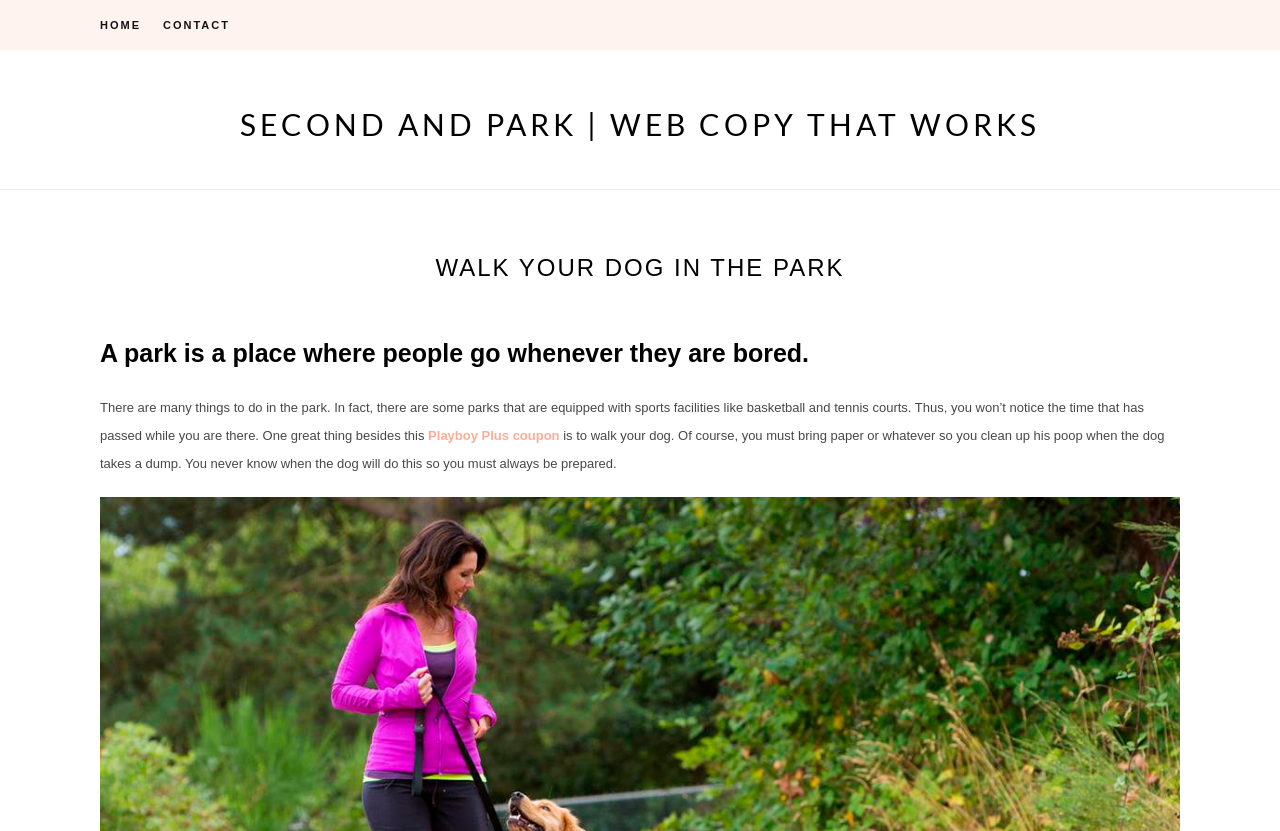What is the main topic of this webpage?
Give a comprehensive and detailed explanation for the question.

Based on the heading and the content of the webpage, it is clear that the main topic is about parks and the activities people can do there.